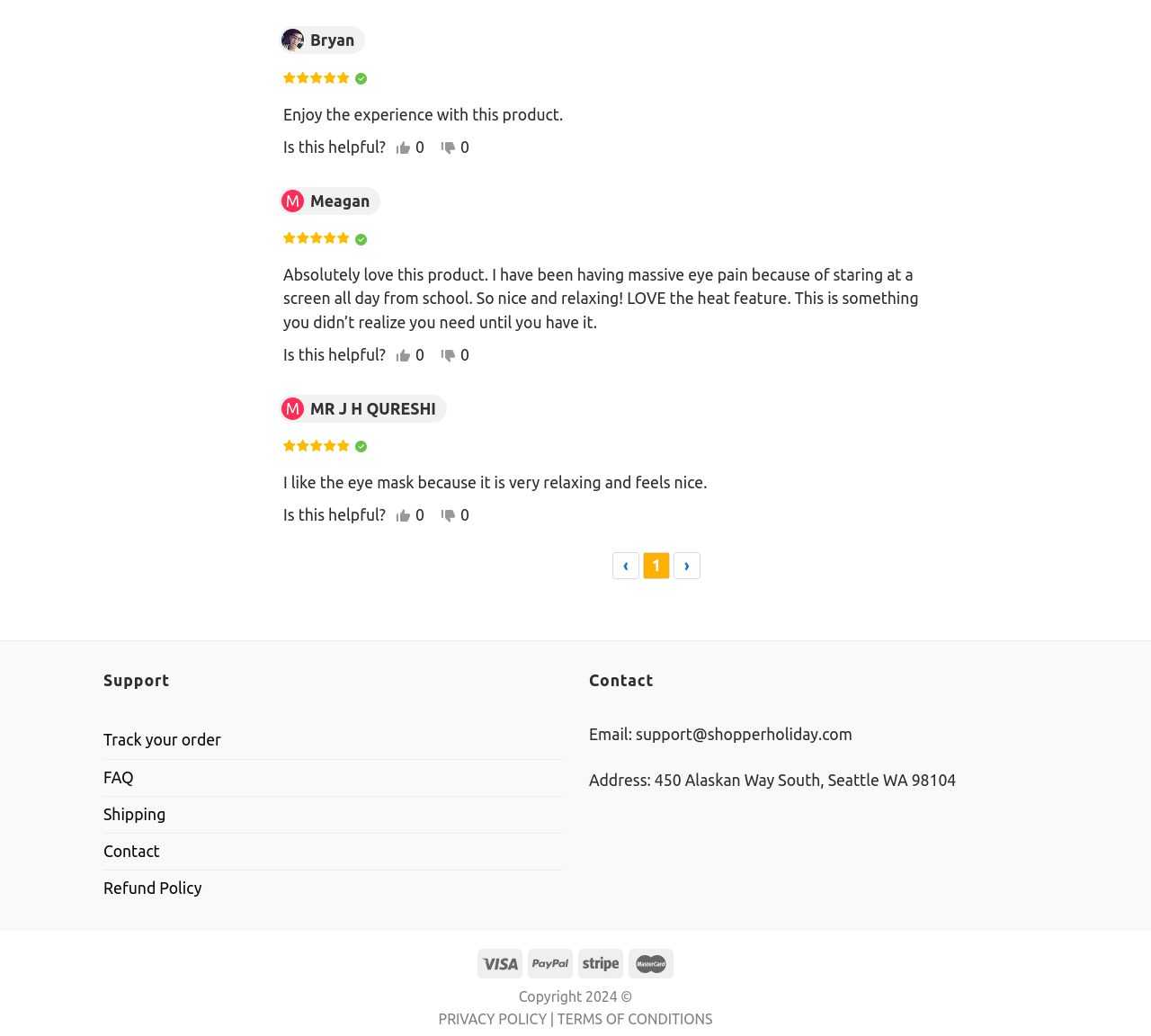Find the bounding box coordinates of the area that needs to be clicked in order to achieve the following instruction: "Contact support". The coordinates should be specified as four float numbers between 0 and 1, i.e., [left, top, right, bottom].

[0.09, 0.805, 0.139, 0.839]